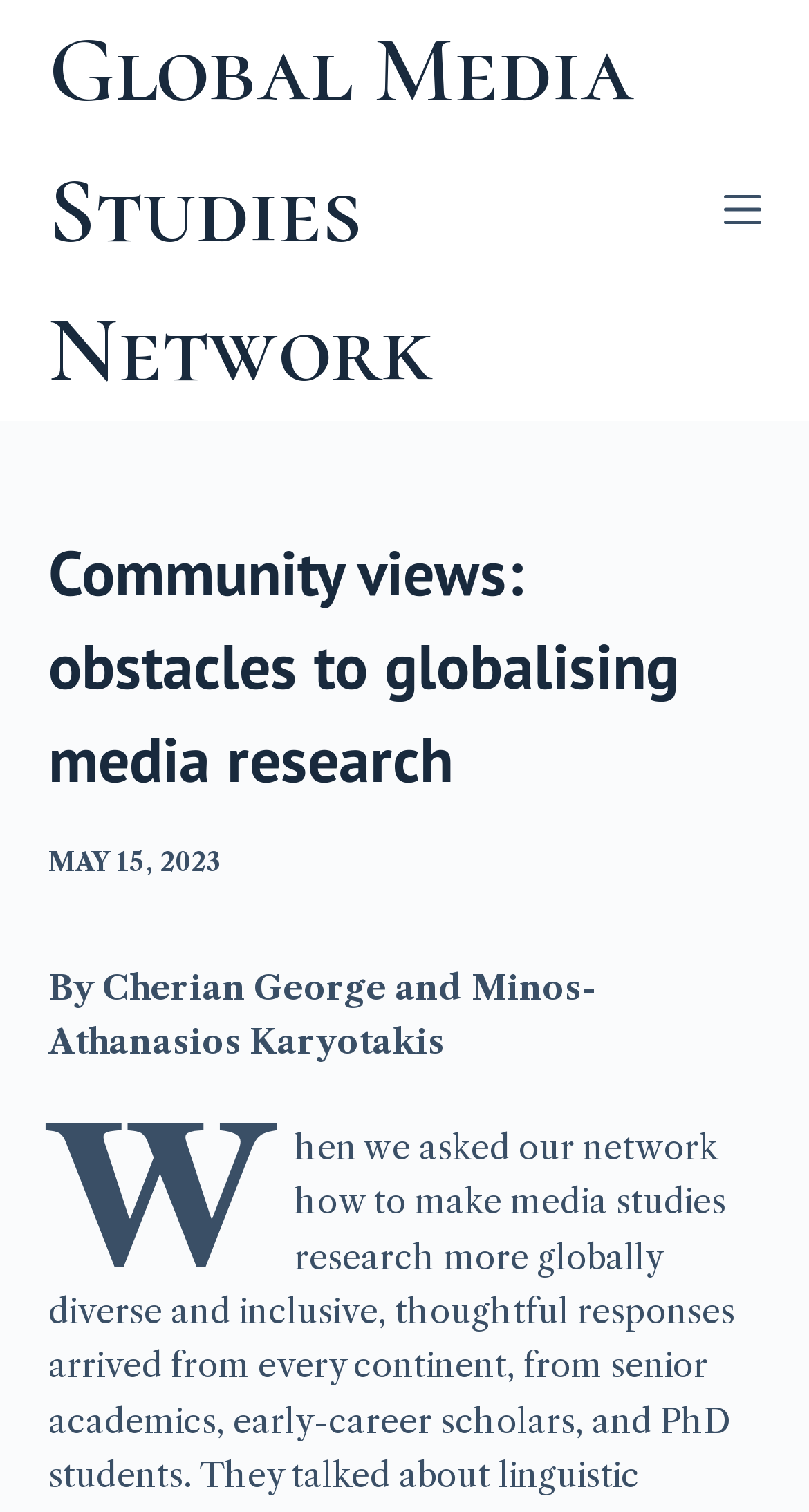Using the provided element description: "Skip to content", identify the bounding box coordinates. The coordinates should be four floats between 0 and 1 in the order [left, top, right, bottom].

[0.0, 0.0, 0.103, 0.027]